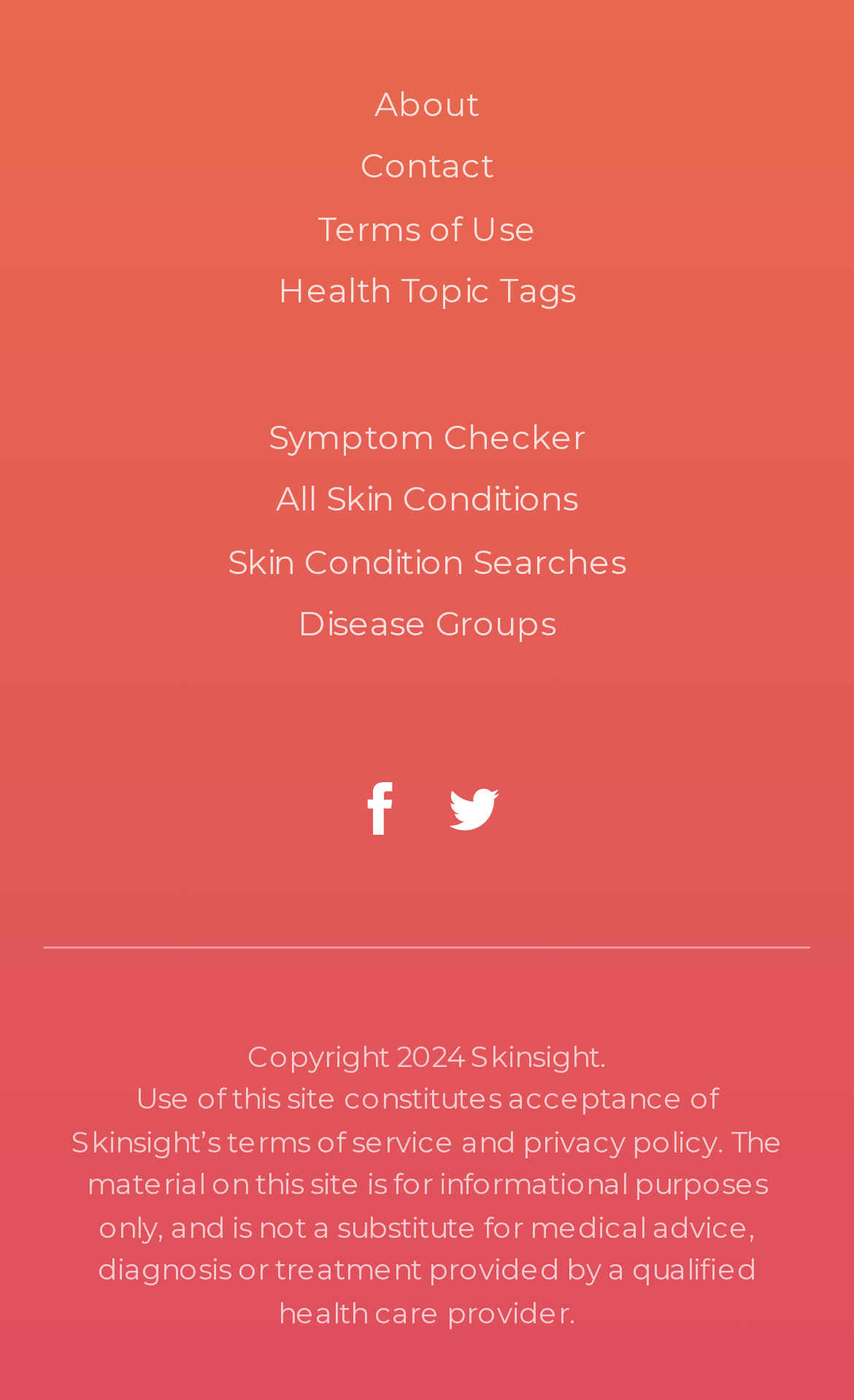Respond to the following question with a brief word or phrase:
How many links are there in the top section?

7